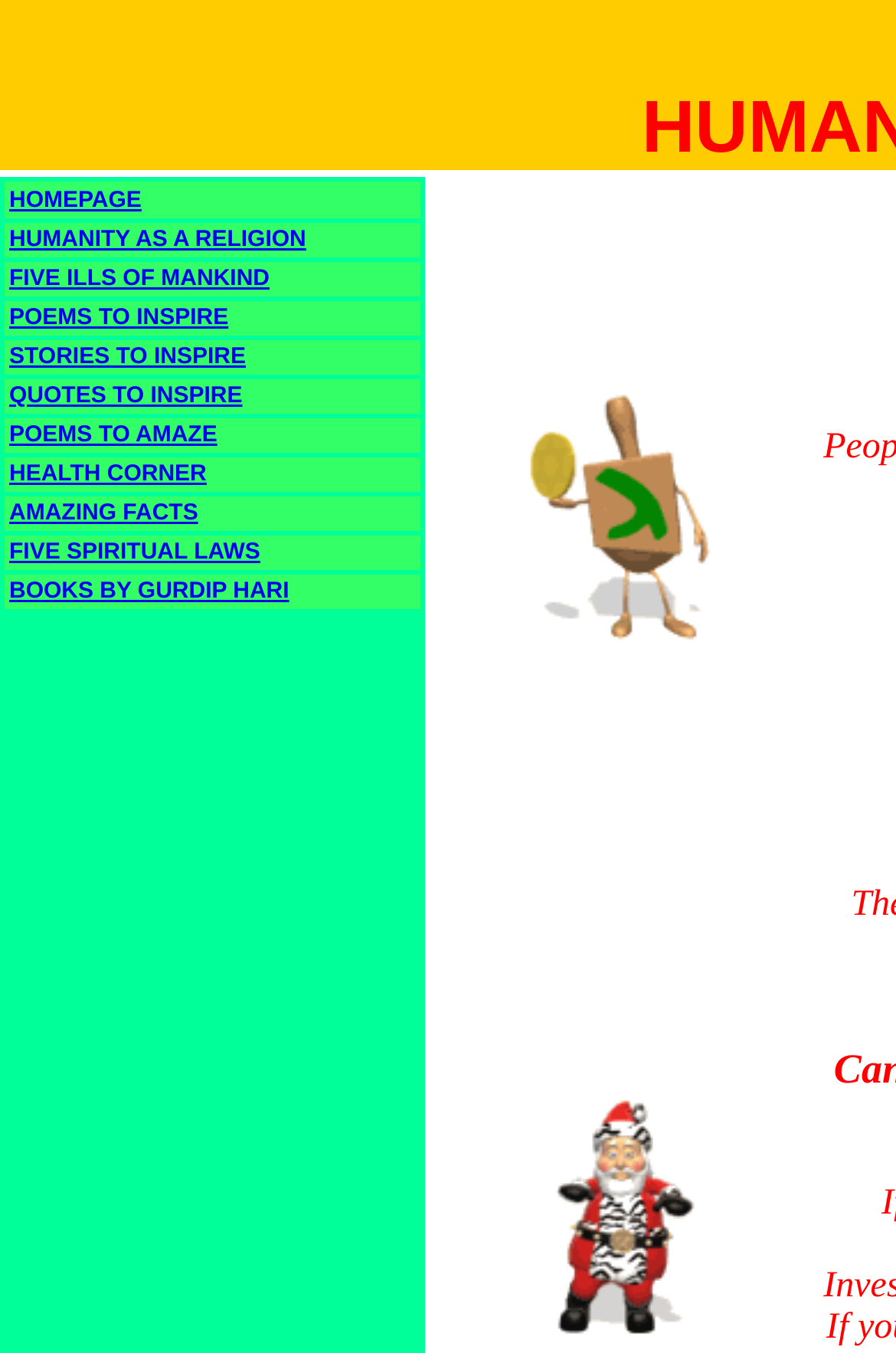Locate the coordinates of the bounding box for the clickable region that fulfills this instruction: "Check out BOOKS BY GURDIP HARI".

[0.01, 0.428, 0.323, 0.447]